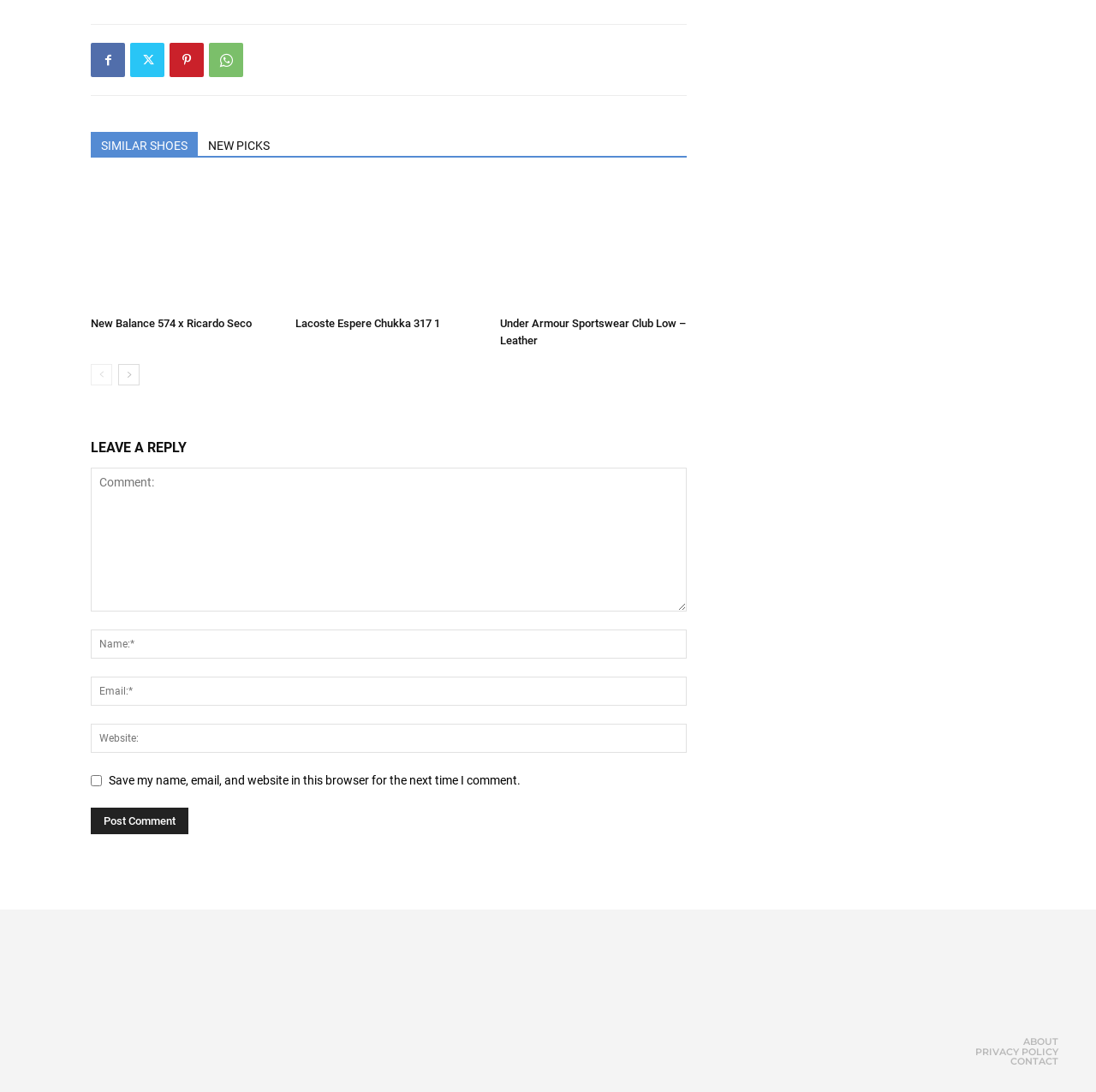What is the purpose of the textboxes at the bottom of the page?
Based on the visual content, answer with a single word or a brief phrase.

Leave a comment